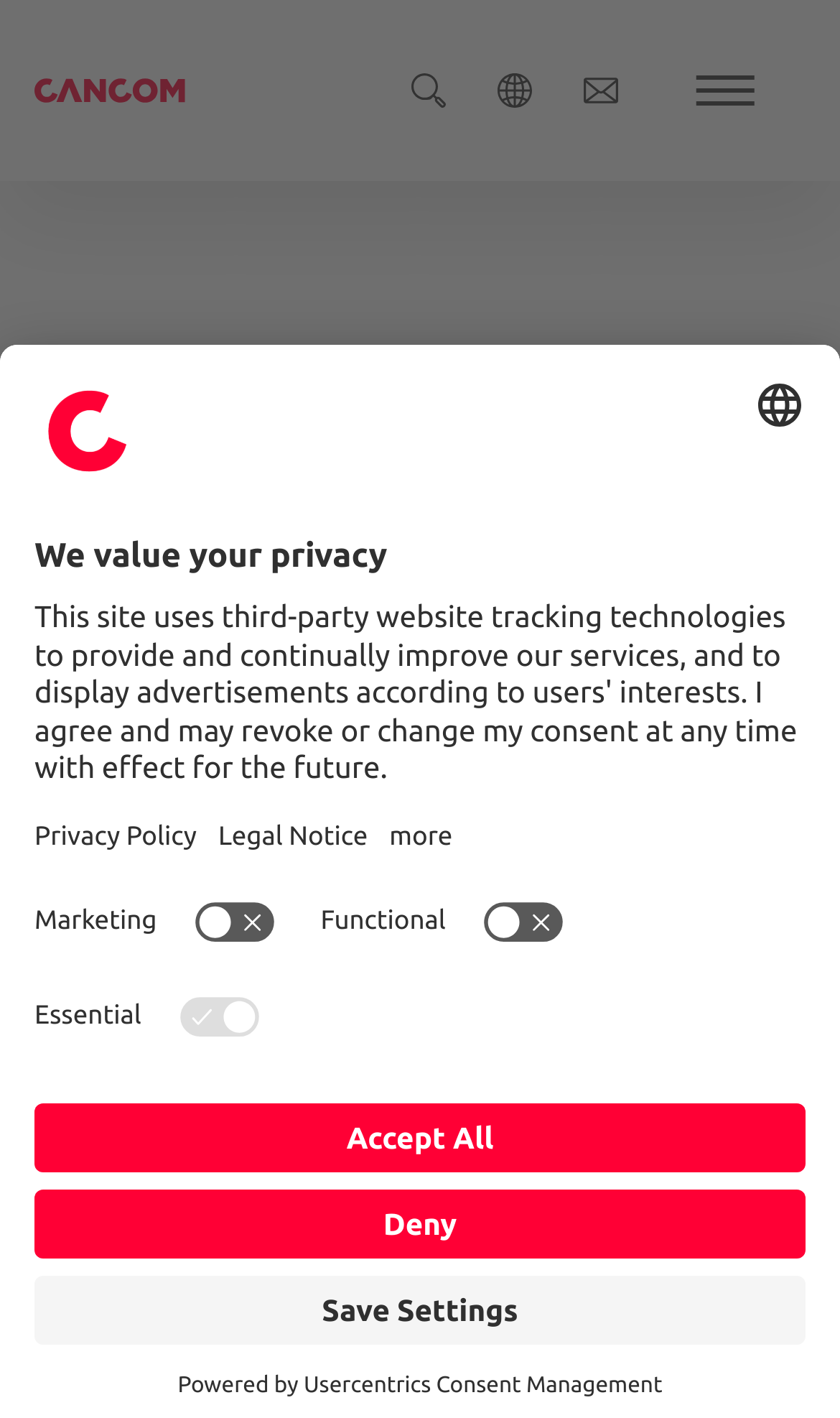Find the bounding box coordinates corresponding to the UI element with the description: "parent_node: Business email* name="--codeq_forms-content_minicontactform[request][name]"". The coordinates should be formatted as [left, top, right, bottom], with values as floats between 0 and 1.

[0.779, 0.878, 0.867, 0.918]